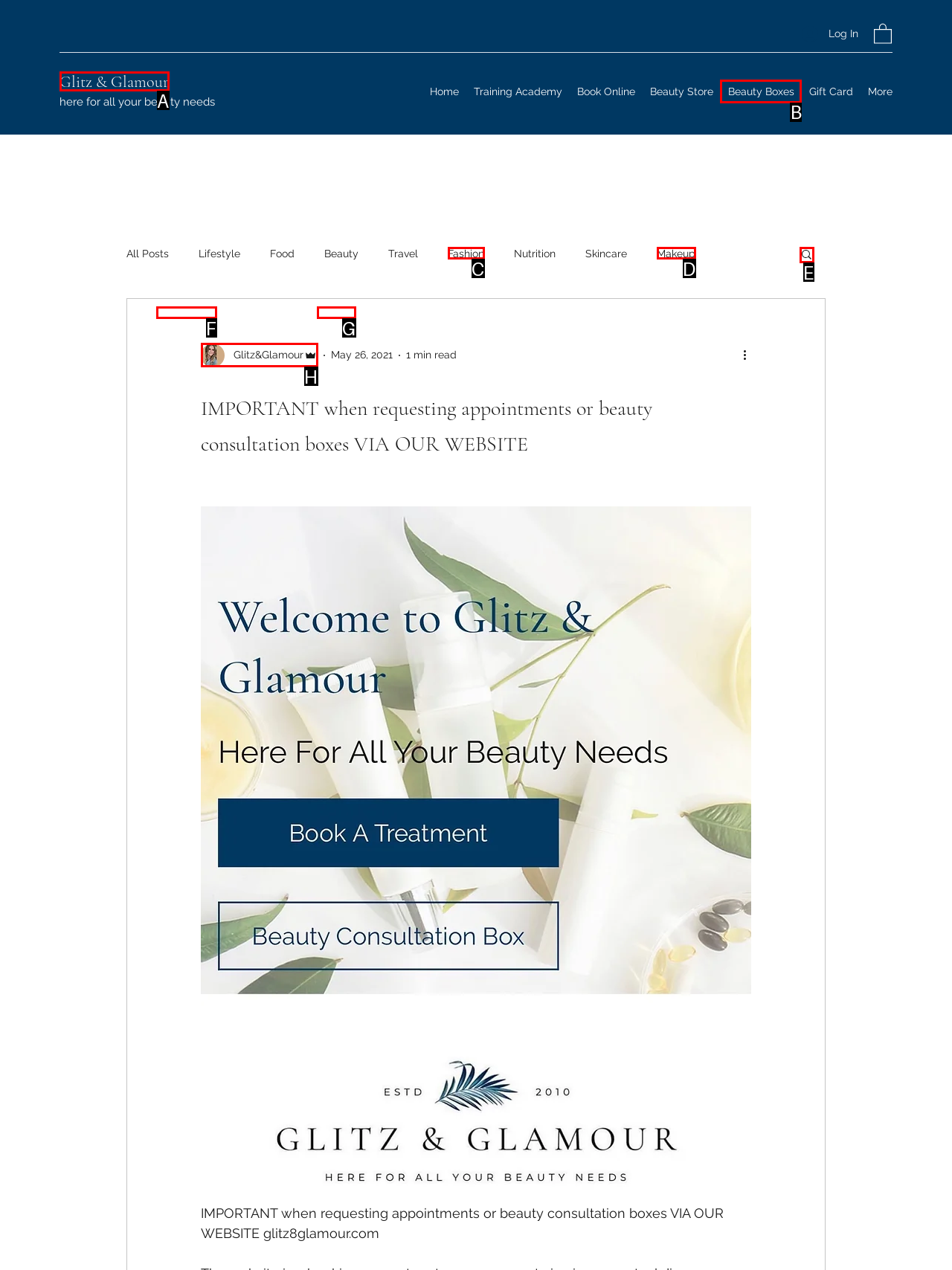Select the correct HTML element to complete the following task: View the Beauty Boxes page
Provide the letter of the choice directly from the given options.

B